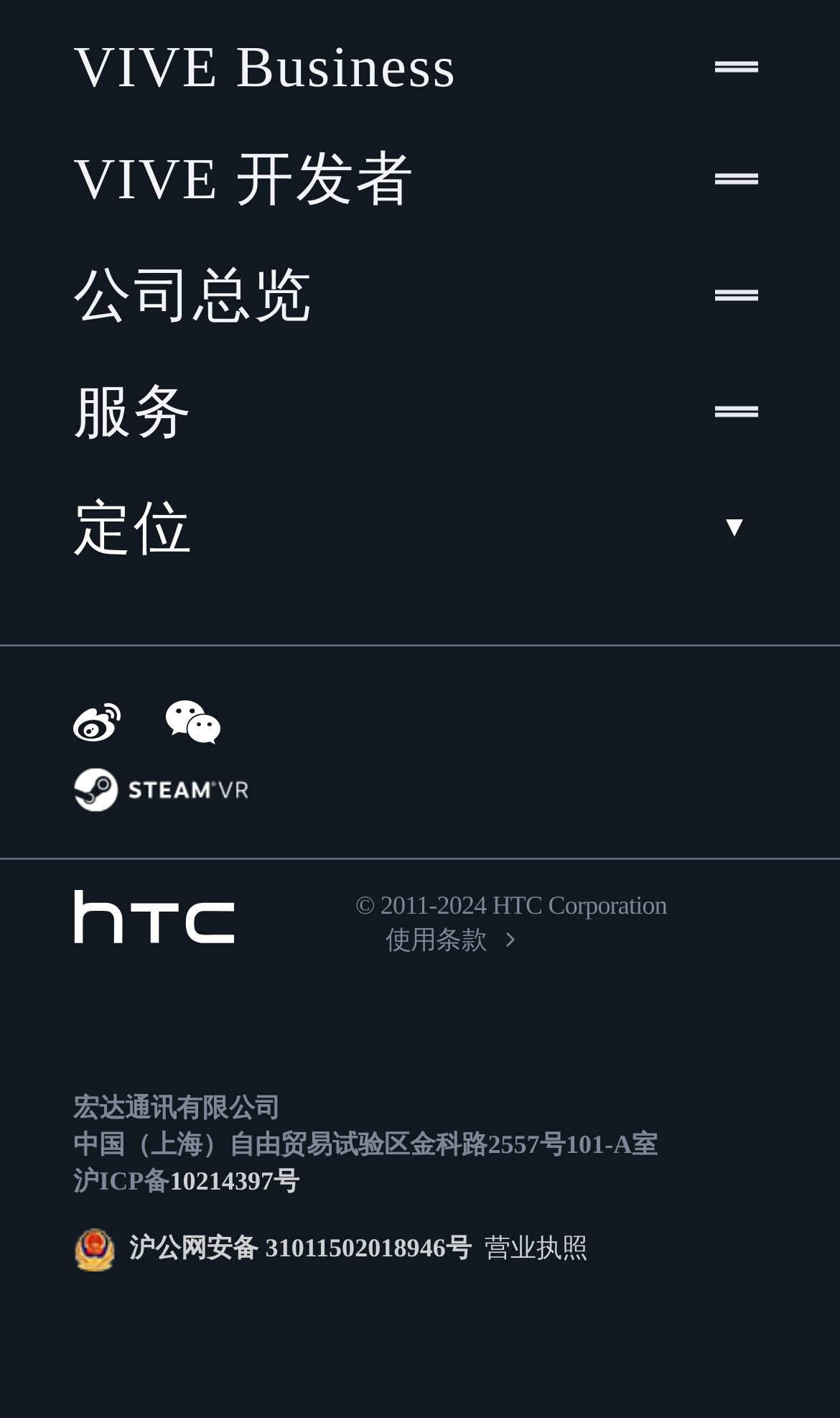What is the company name?
Please answer the question with a detailed response using the information from the screenshot.

The company name can be found at the bottom of the webpage, where it says '© 2011-2024 HTC Corporation'.